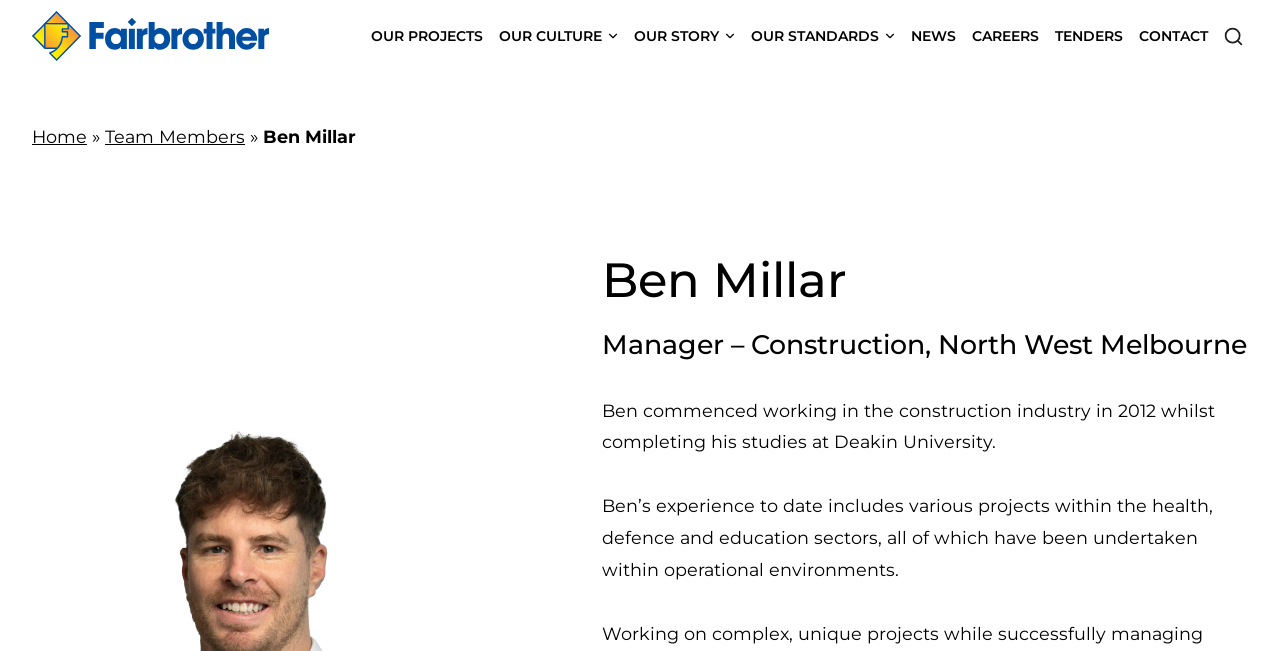Locate the bounding box coordinates of the element you need to click to accomplish the task described by this instruction: "expand OUR CULTURE".

[0.384, 0.026, 0.489, 0.084]